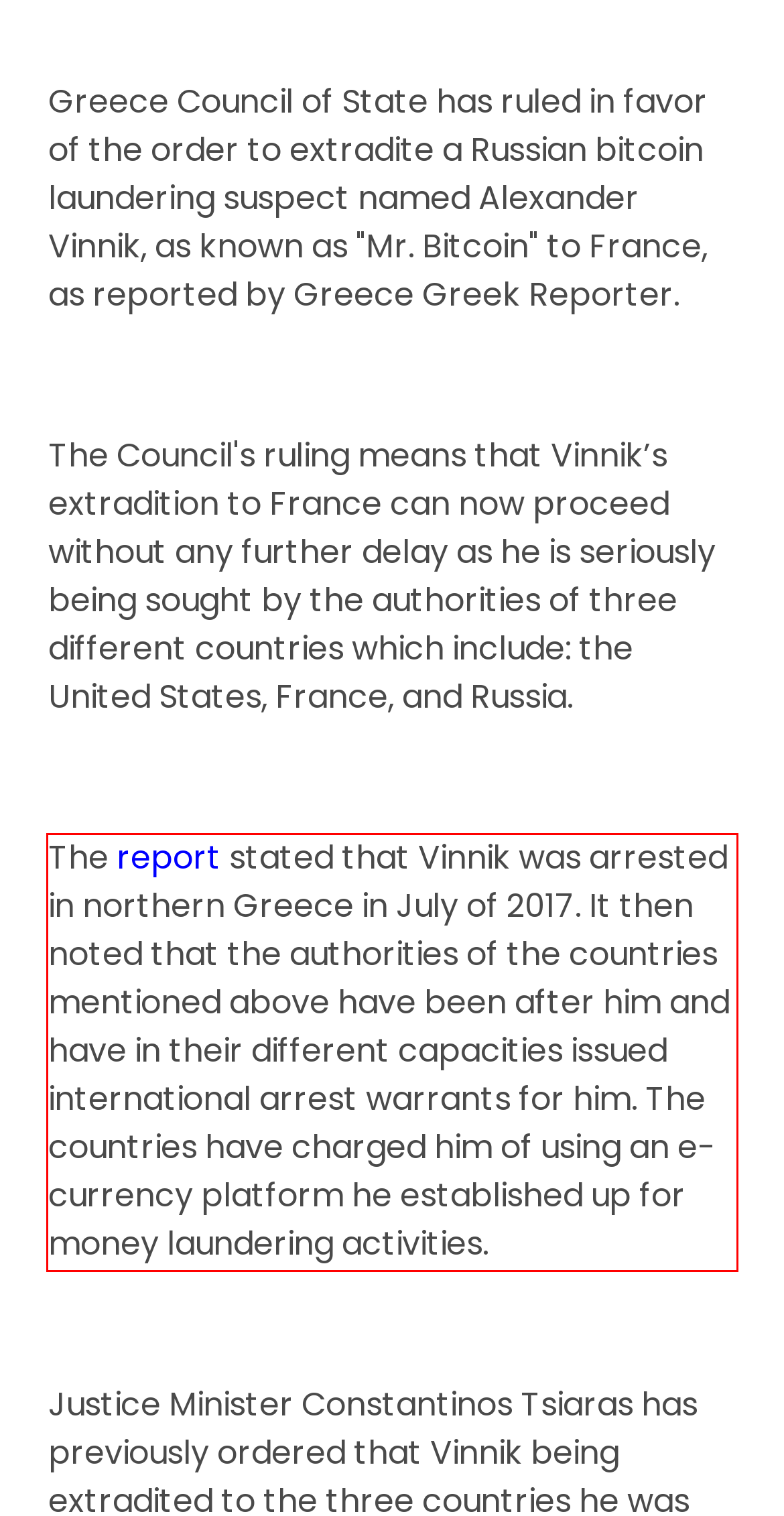You have a screenshot of a webpage, and there is a red bounding box around a UI element. Utilize OCR to extract the text within this red bounding box.

The report stated that Vinnik was arrested in northern Greece in July of 2017. It then noted that the authorities of the countries mentioned above have been after him and have in their different capacities issued international arrest warrants for him. The countries have charged him of using an e-currency platform he established up for money laundering activities.